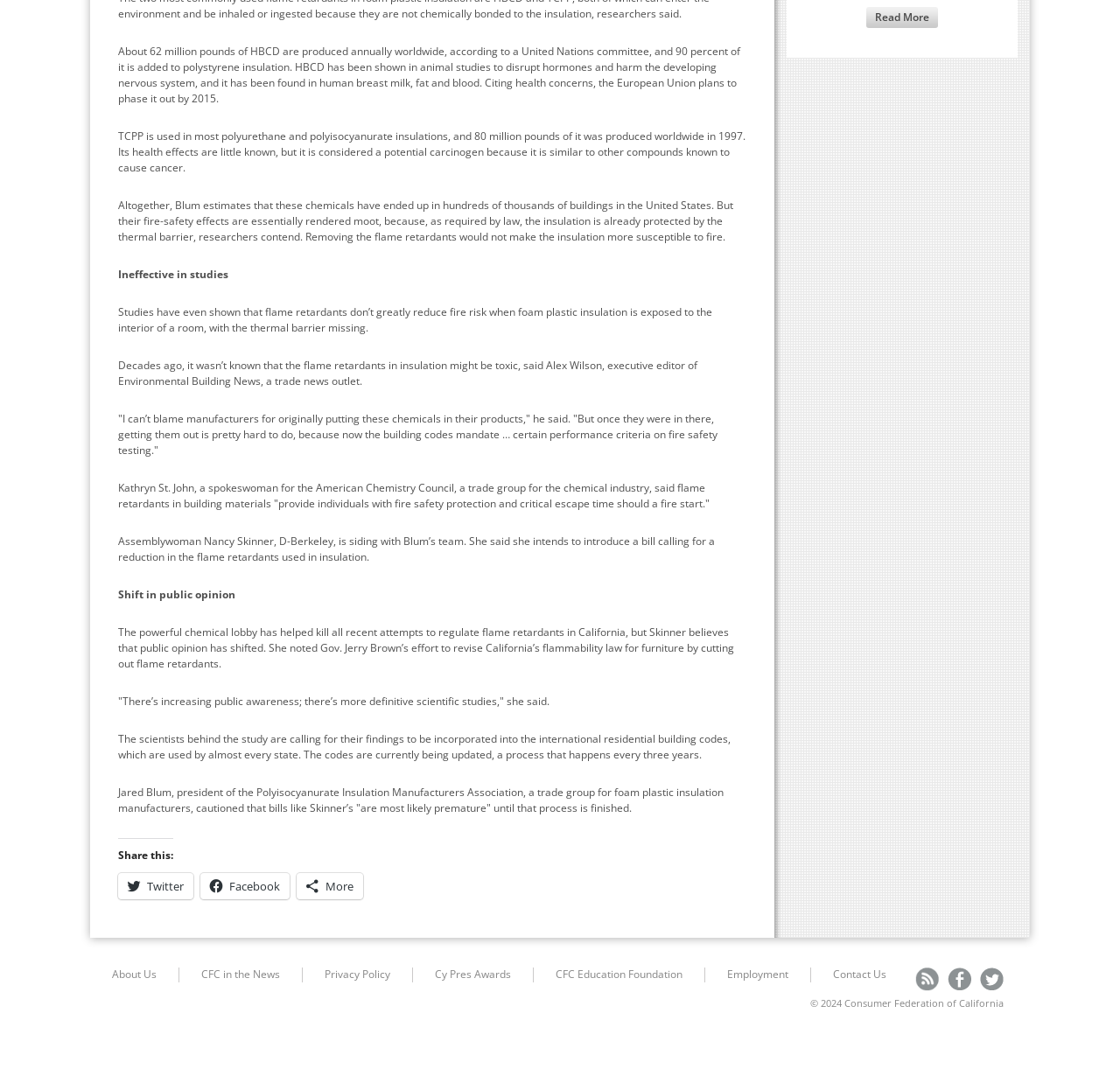Please identify the bounding box coordinates of the element's region that I should click in order to complete the following instruction: "Click 'Read More'". The bounding box coordinates consist of four float numbers between 0 and 1, i.e., [left, top, right, bottom].

[0.773, 0.006, 0.838, 0.026]